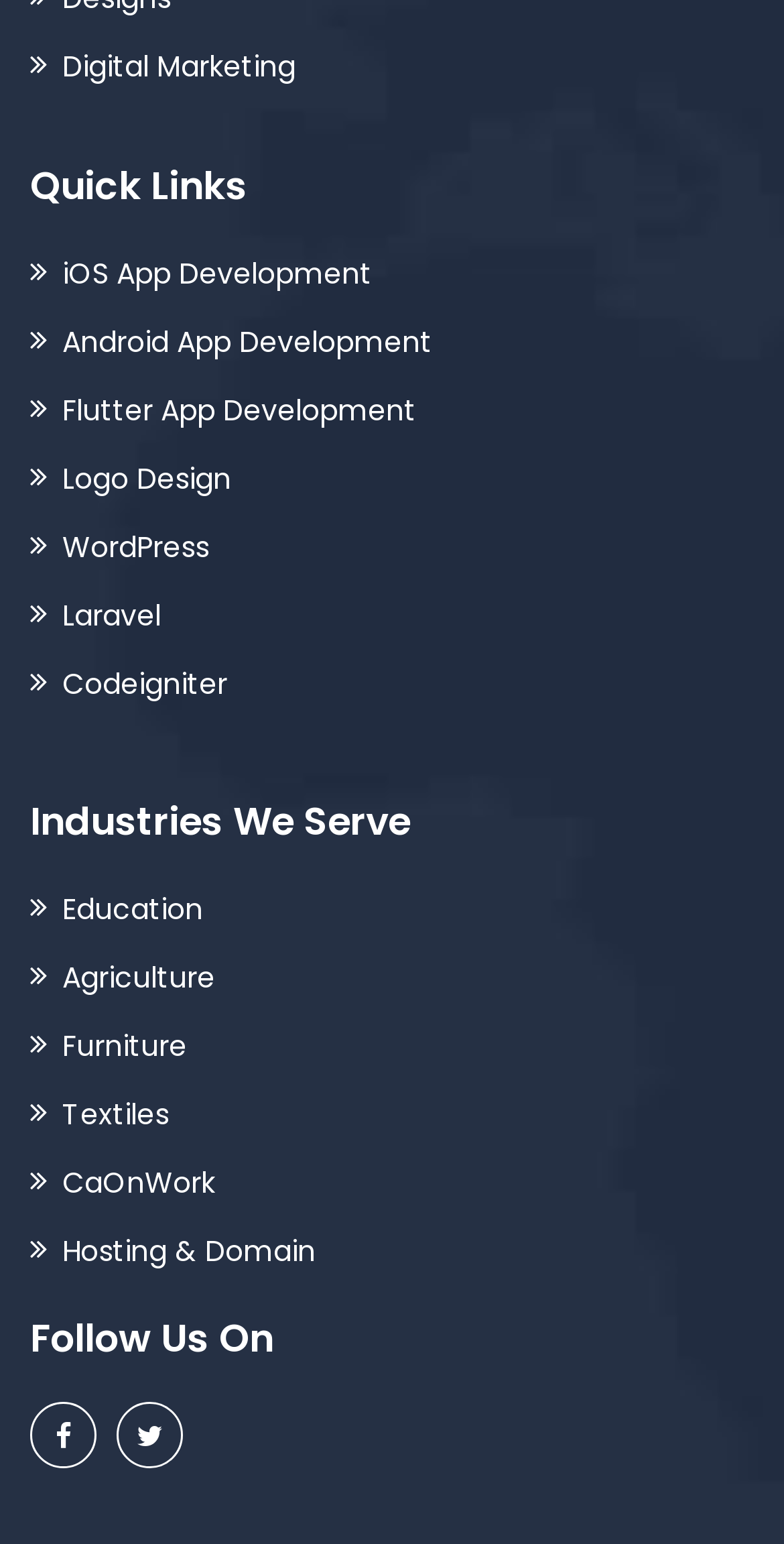Ascertain the bounding box coordinates for the UI element detailed here: "iOS App Development". The coordinates should be provided as [left, top, right, bottom] with each value being a float between 0 and 1.

[0.038, 0.164, 0.474, 0.19]